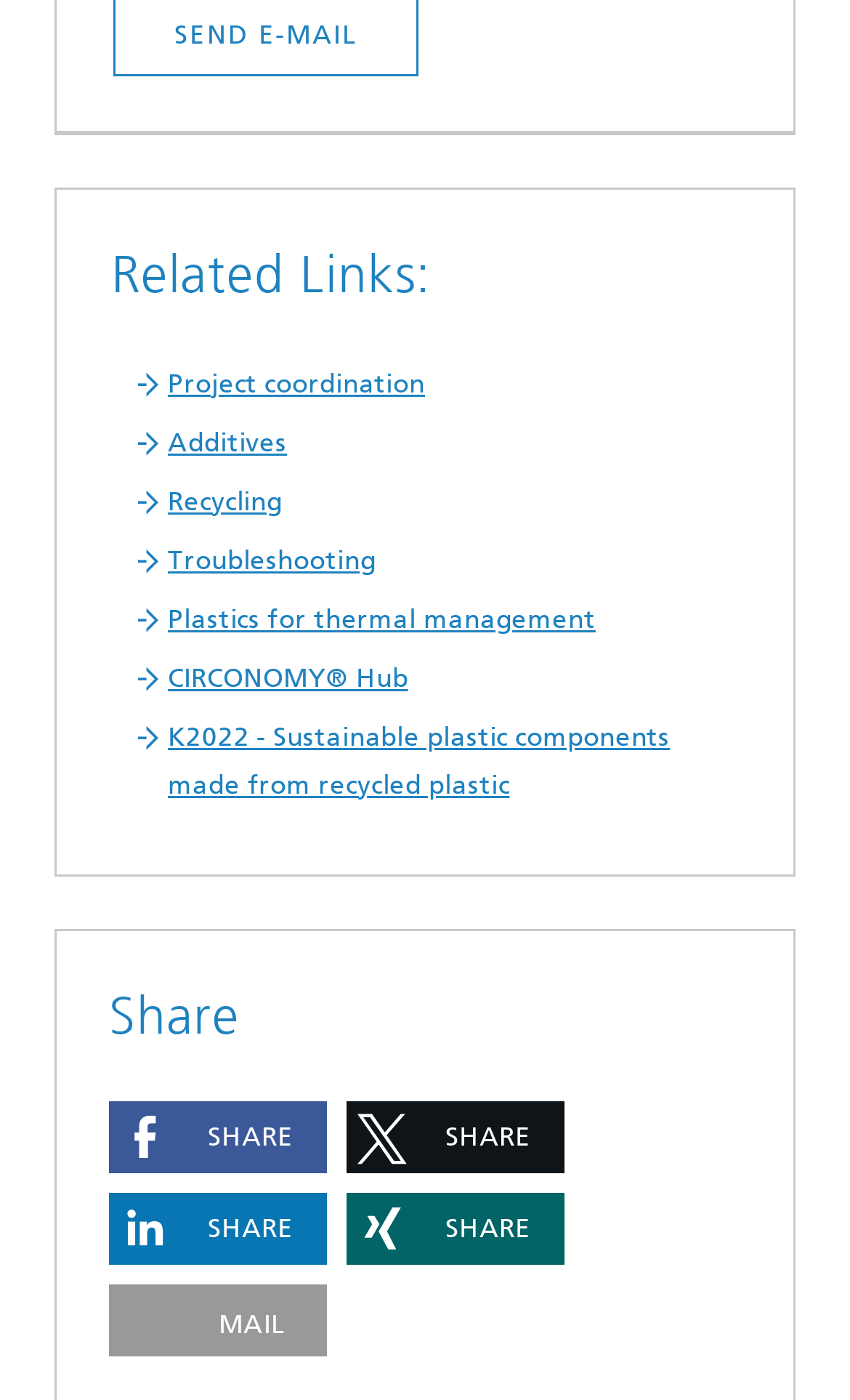What is the heading above the share buttons?
Please answer the question as detailed as possible.

I looked at the layout table and found a heading 'Share' above the share buttons.